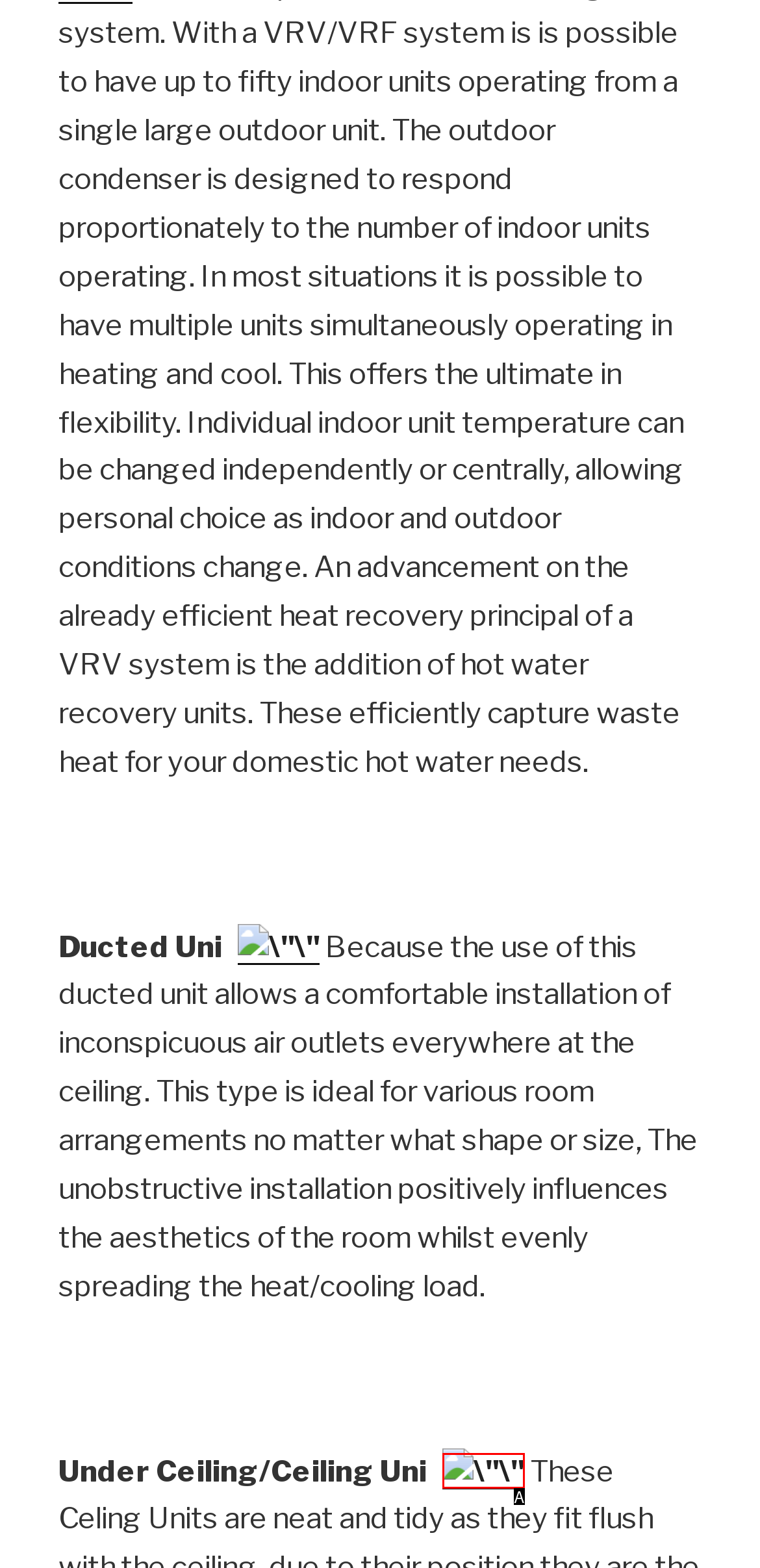Determine which option aligns with the description: parent_node: Under Ceiling/Ceiling Unit. Provide the letter of the chosen option directly.

A